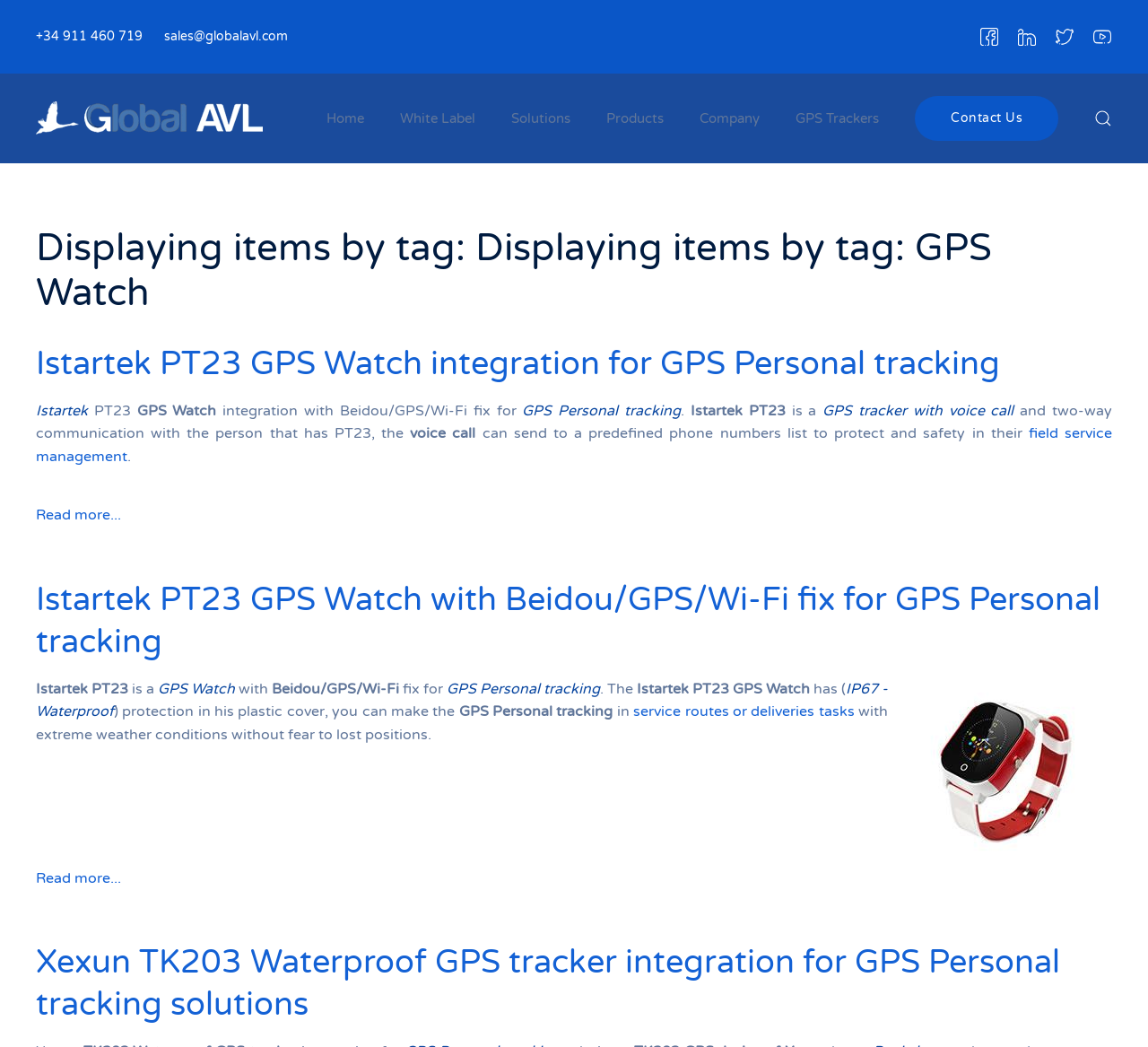Identify the bounding box coordinates of the specific part of the webpage to click to complete this instruction: "Learn about Xexun TK203 Waterproof GPS tracker integration".

[0.031, 0.83, 0.105, 0.847]